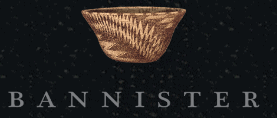What is the primary material of the basket?
Give a single word or phrase as your answer by examining the image.

Earthy tones